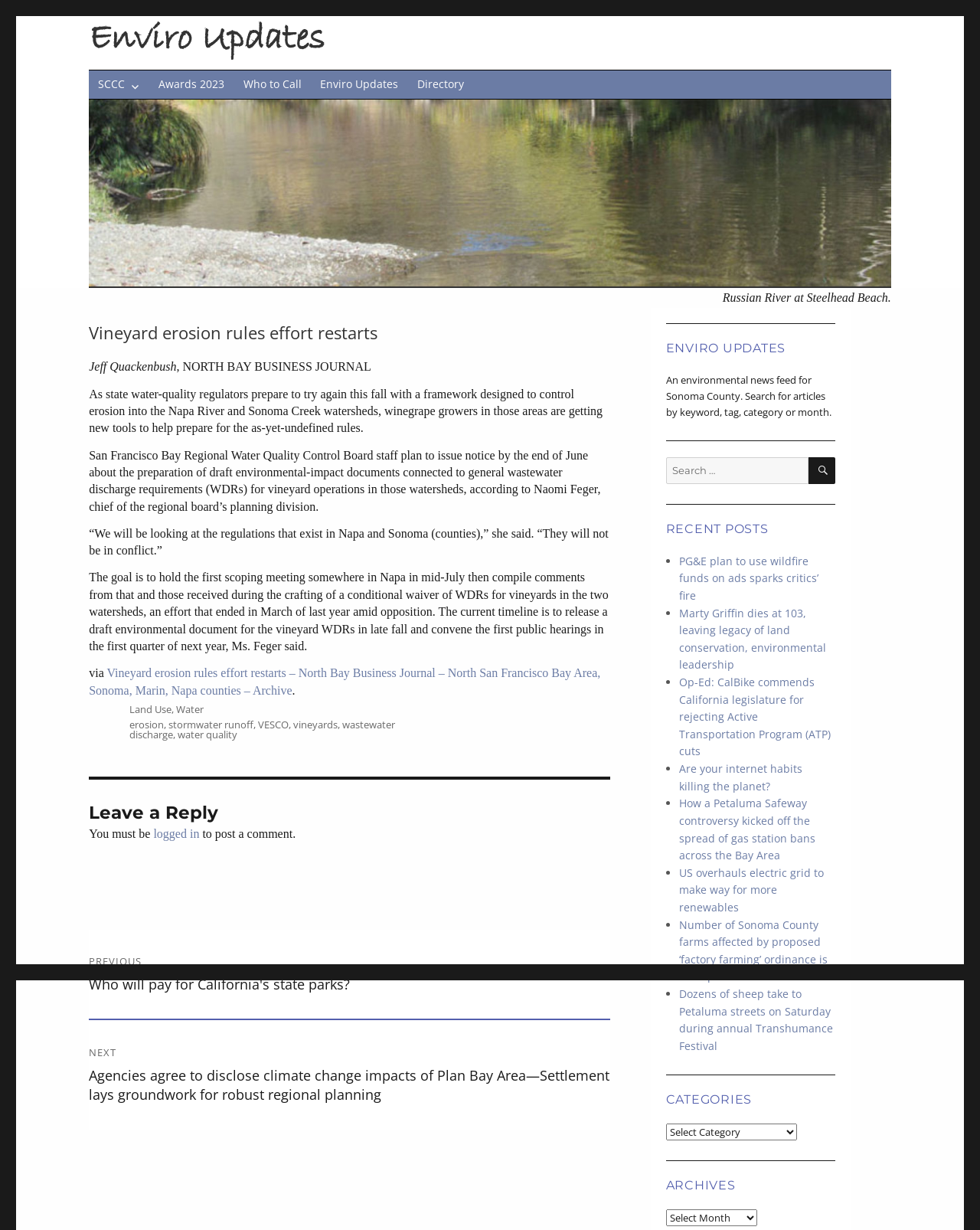What is the name of the news feed?
Provide an in-depth and detailed answer to the question.

The name of the news feed is 'Enviro Updates', which is mentioned in the heading 'ENVIRO UPDATES' and also in the text 'An environmental news feed for Sonoma County. Search for articles by keyword, tag, category or month.'